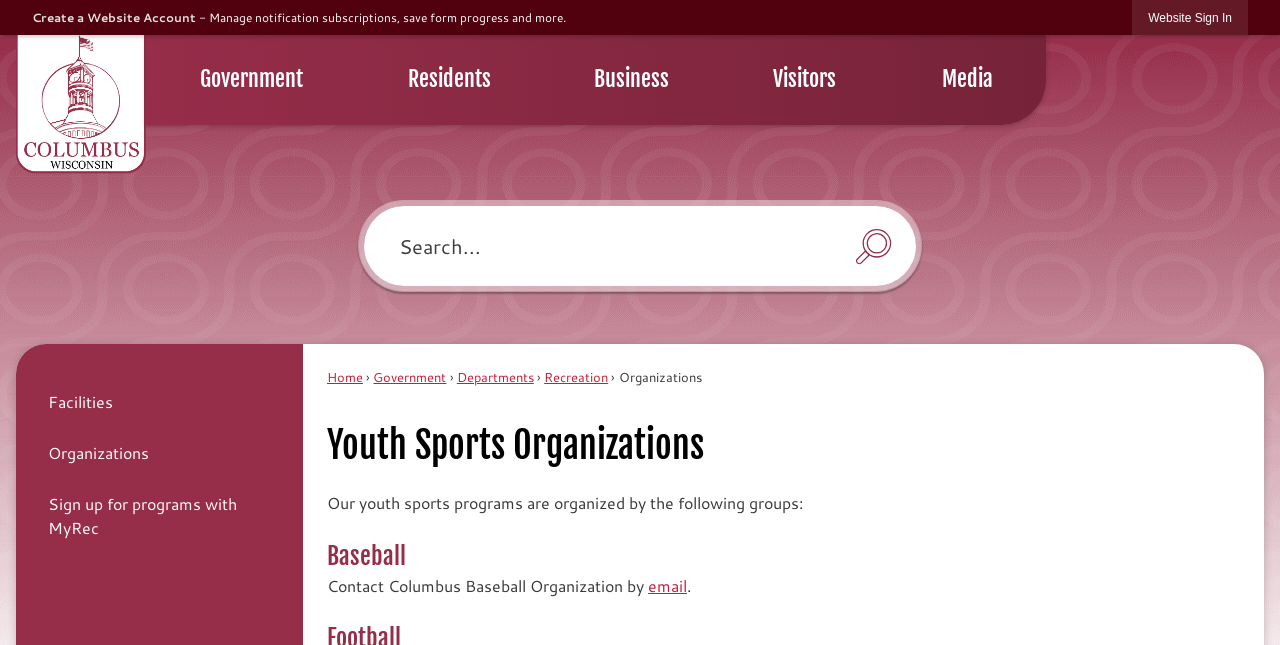Pinpoint the bounding box coordinates of the element that must be clicked to accomplish the following instruction: "Sign in to the website". The coordinates should be in the format of four float numbers between 0 and 1, i.e., [left, top, right, bottom].

[0.885, 0.0, 0.975, 0.054]